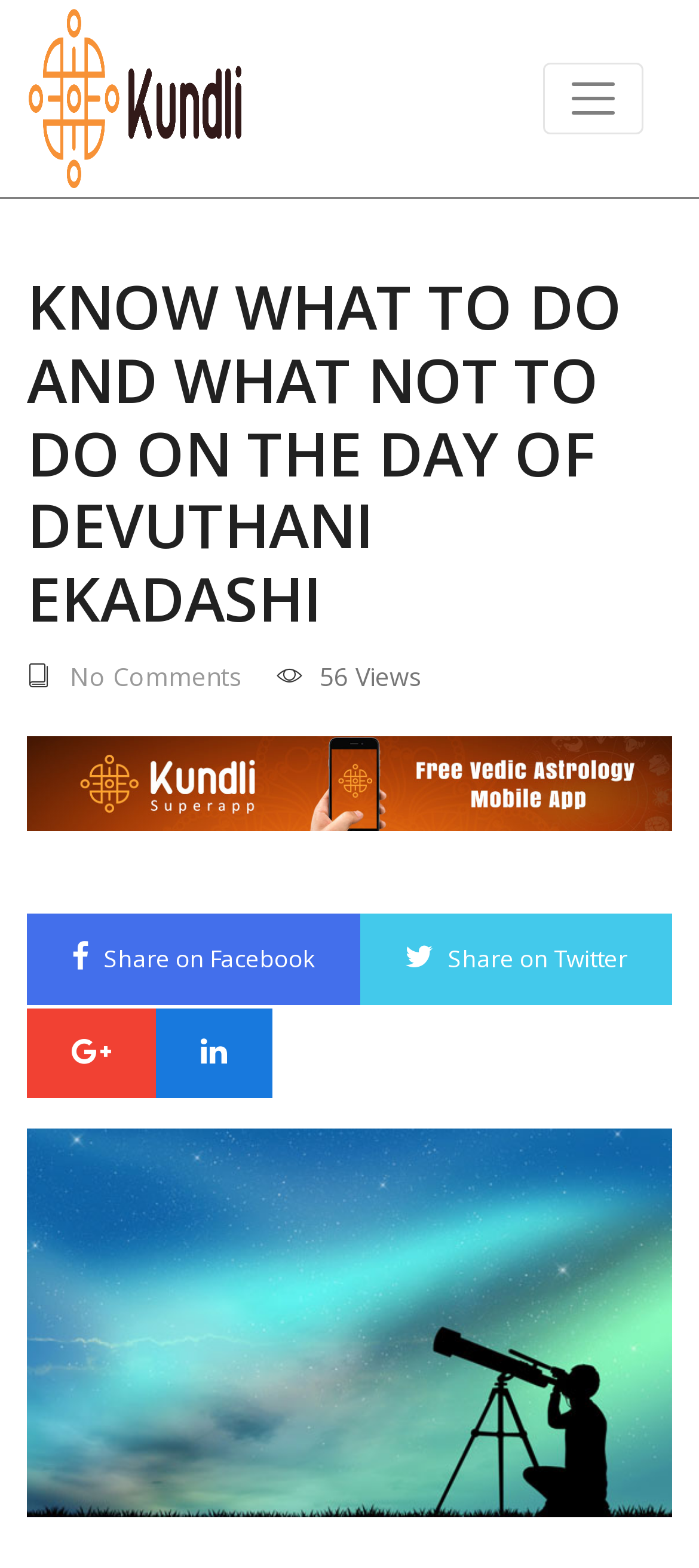Is there an image in the article?
Please describe in detail the information shown in the image to answer the question.

There is an image in the article as indicated by the link 'image' which has a corresponding image element with a bounding box.